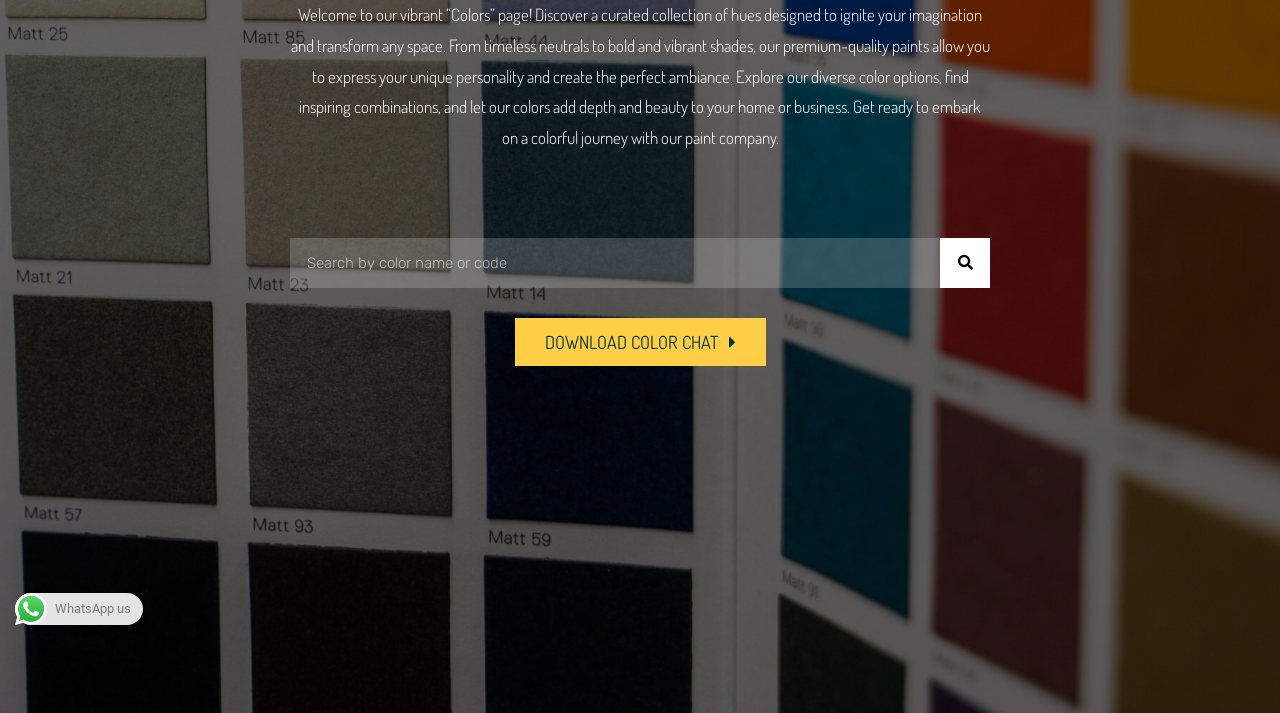Given the description: "Download color chat", determine the bounding box coordinates of the UI element. The coordinates should be formatted as four float numbers between 0 and 1, [left, top, right, bottom].

[0.402, 0.446, 0.598, 0.513]